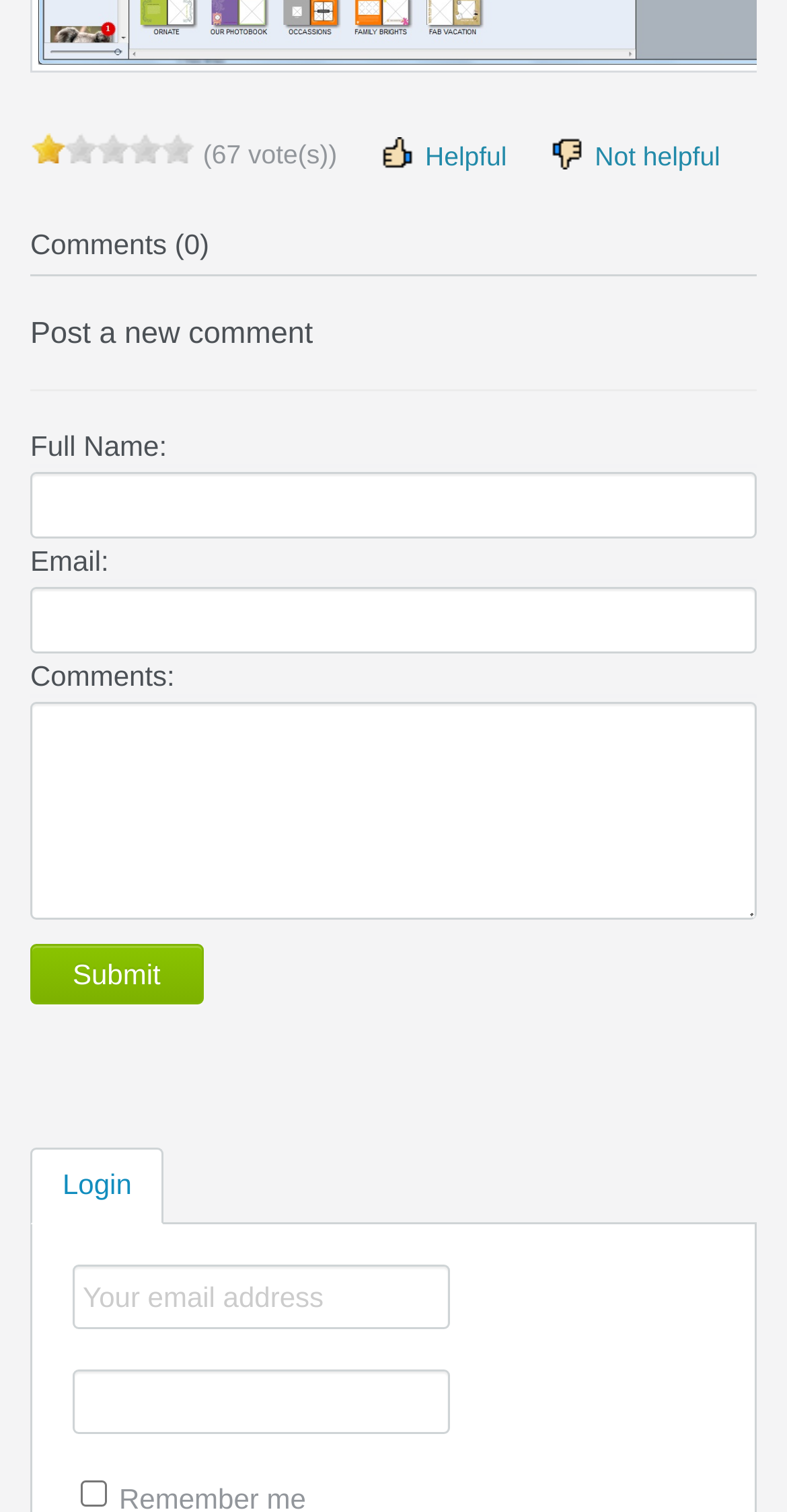Give a one-word or phrase response to the following question: What is the purpose of the 'Login' link?

To log in